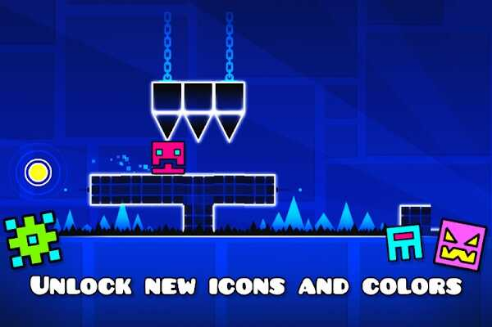Elaborate on all the elements present in the image.

The image features a vibrant scene from the mobile game Geometry Dash, showcasing a rhythmic platforming environment. In the foreground, a colorful character, represented by a red square with eyes, navigates a blue and black landscape filled with sharp obstacles and diverse geometric shapes. The background is a dynamic blue gradient, enhancing the game's distinctive aesthetic. Prominently displayed at the bottom of the image, the text "UNLOCK NEW ICONS AND COLORS" invites players to customize their characters by unlocking various designs and color schemes, emphasizing the game's engaging and creative aspects. The overall composition highlights the challenging yet fun gameplay that has captivated players around the world.